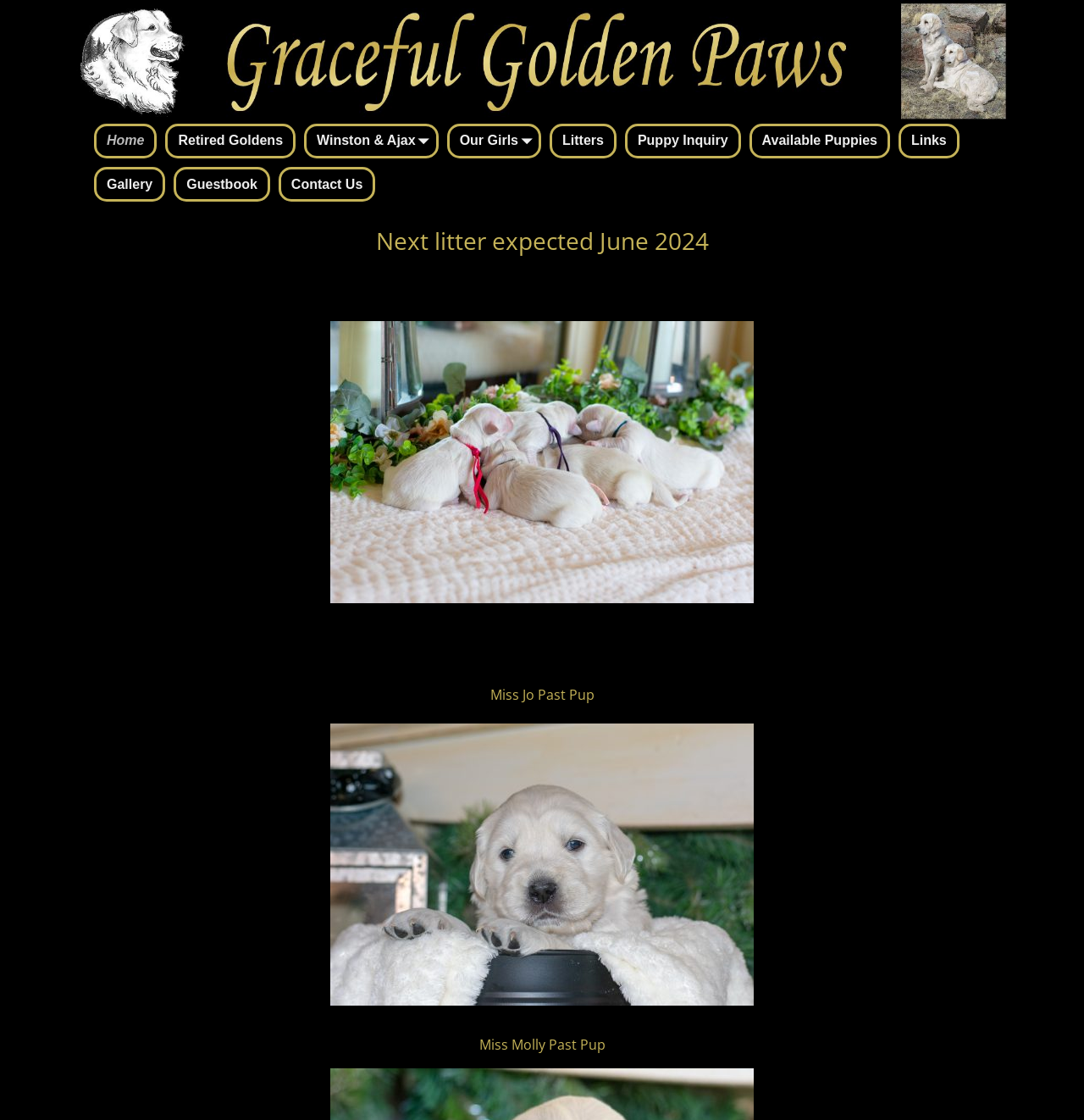Please locate the bounding box coordinates of the element that should be clicked to complete the given instruction: "view retired goldens".

[0.153, 0.11, 0.273, 0.141]